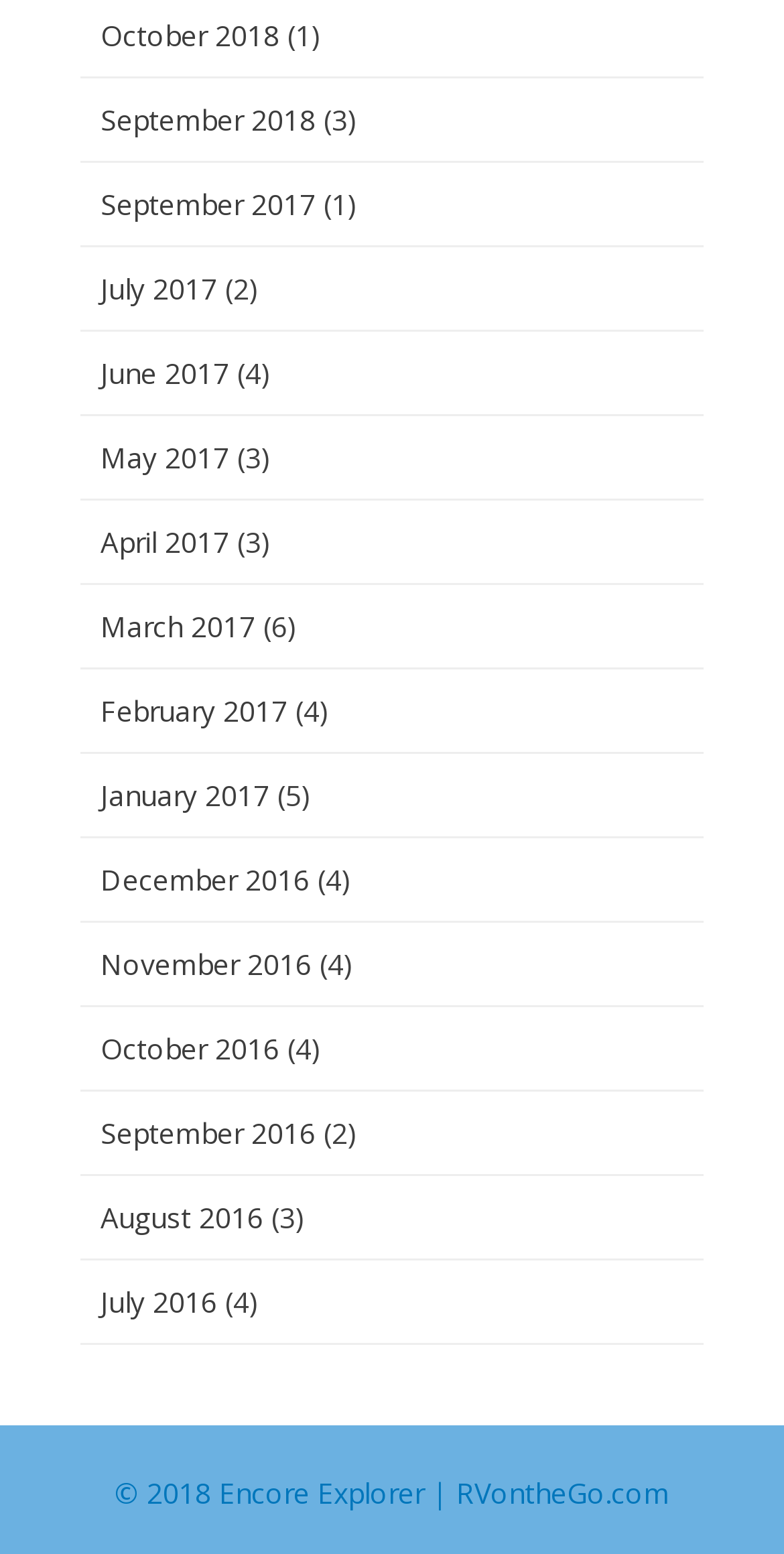Determine the bounding box coordinates of the UI element described by: "October 2016".

[0.128, 0.662, 0.356, 0.687]